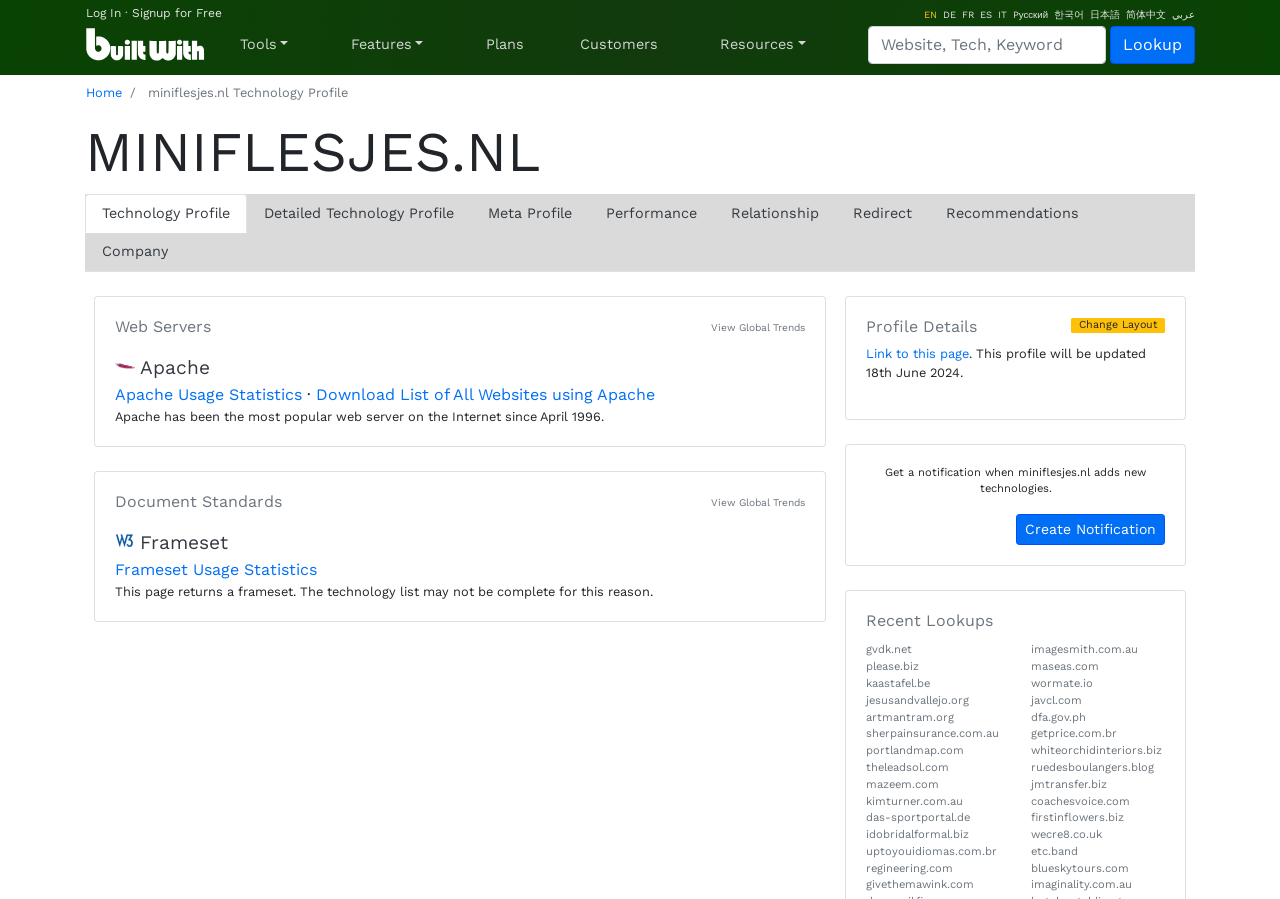Determine the bounding box coordinates of the region I should click to achieve the following instruction: "Log in". Ensure the bounding box coordinates are four float numbers between 0 and 1, i.e., [left, top, right, bottom].

[0.067, 0.007, 0.095, 0.022]